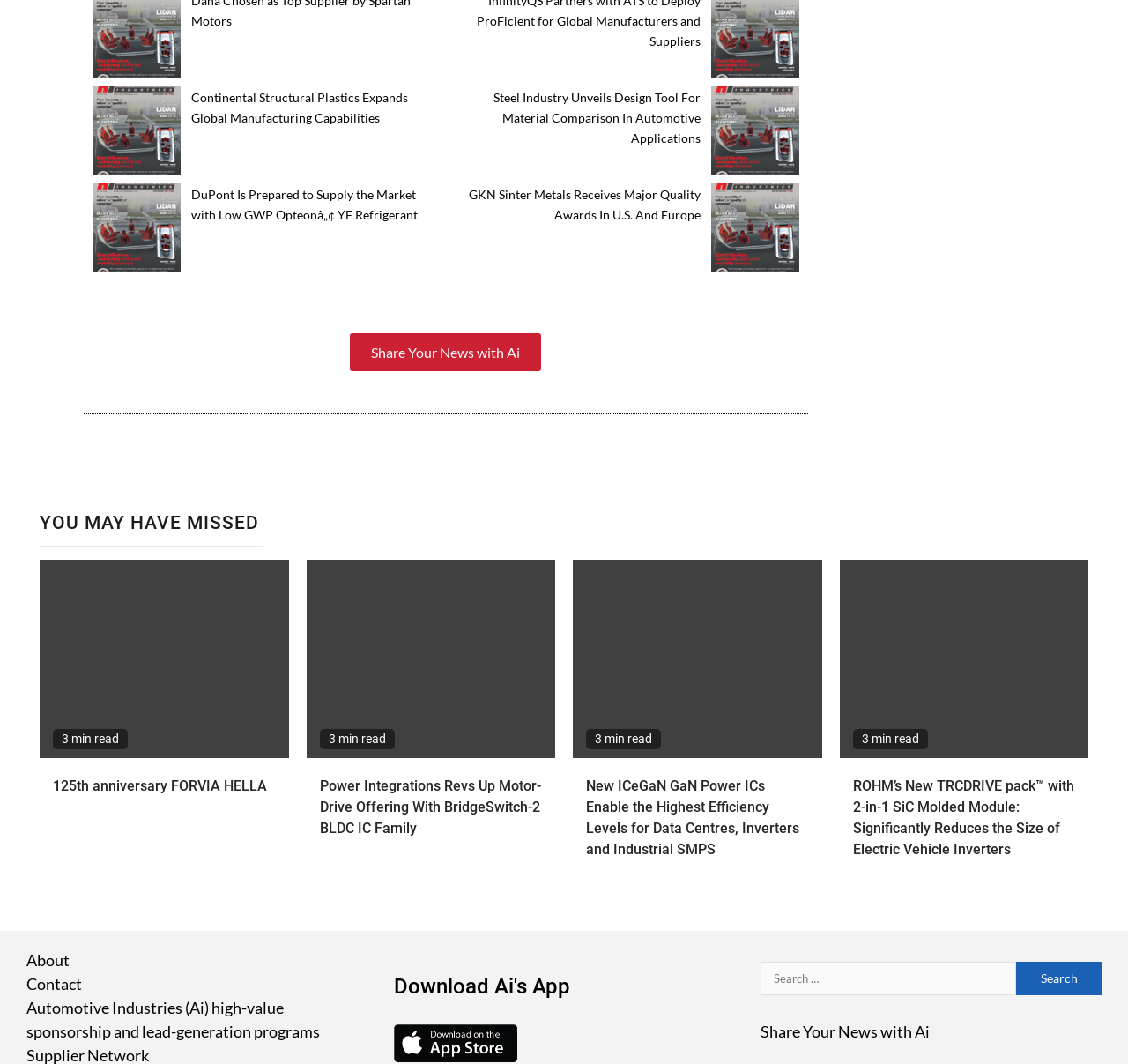What is the category of news on this webpage?
Please answer the question as detailed as possible.

Based on the links and headings on the webpage, it appears to be focused on automotive industry news, with articles about companies like Continental Structural Plastics, DuPont, and GKN Sinter Metals.